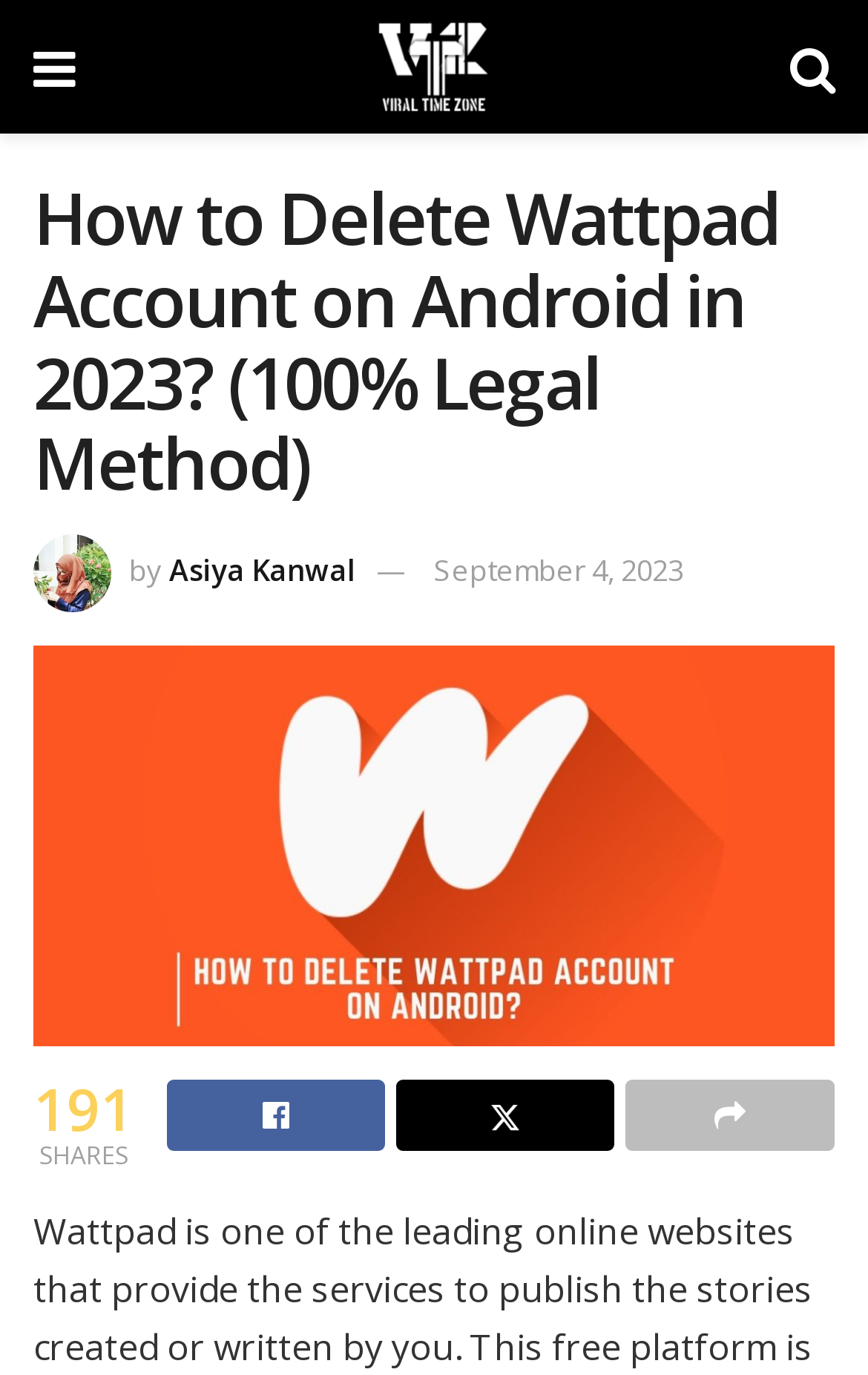Determine the bounding box of the UI component based on this description: "Asiya Kanwal". The bounding box coordinates should be four float values between 0 and 1, i.e., [left, top, right, bottom].

[0.195, 0.4, 0.41, 0.429]